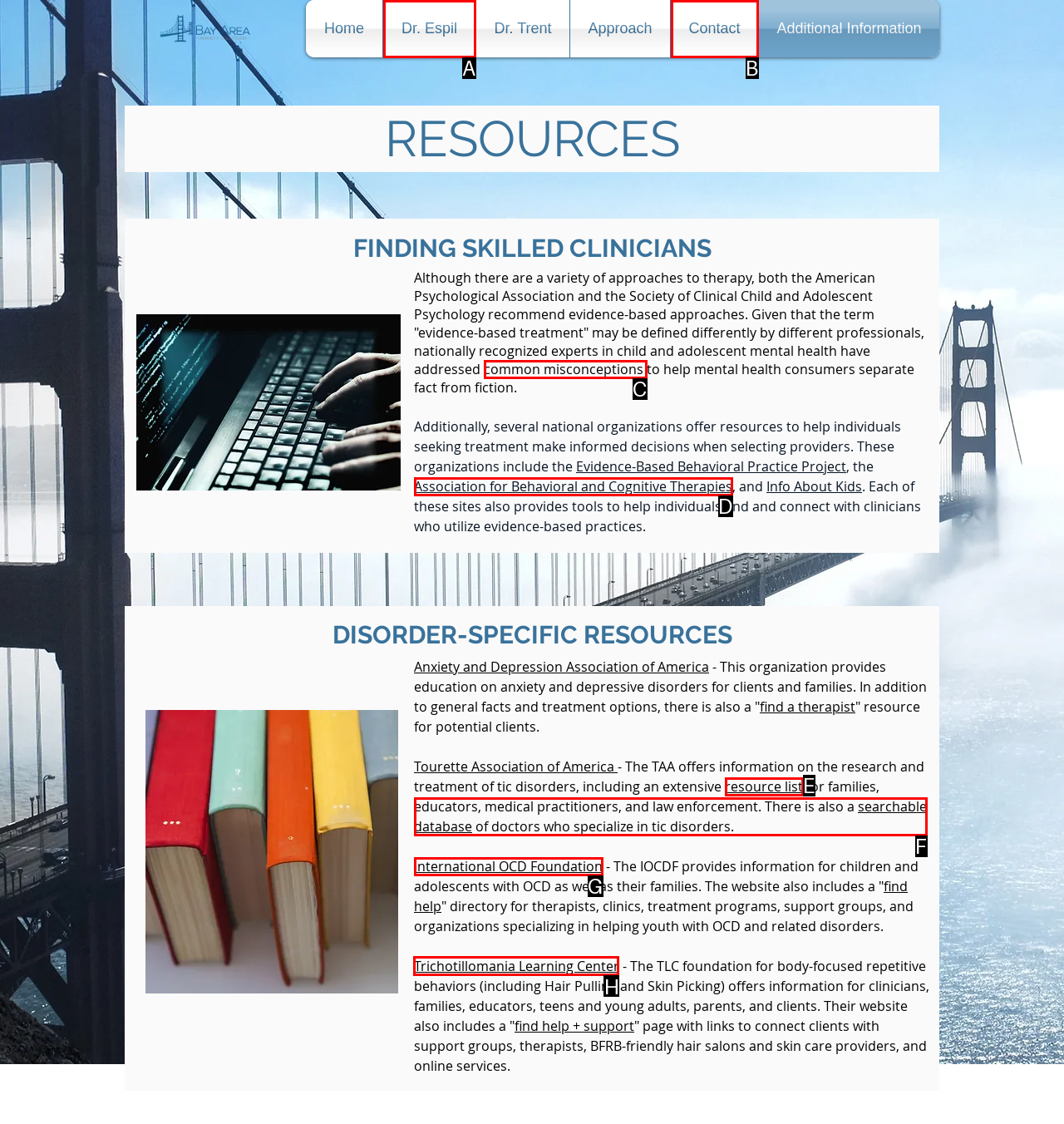Pick the right letter to click to achieve the task: Learn about the Trichotillomania Learning Center
Answer with the letter of the correct option directly.

H